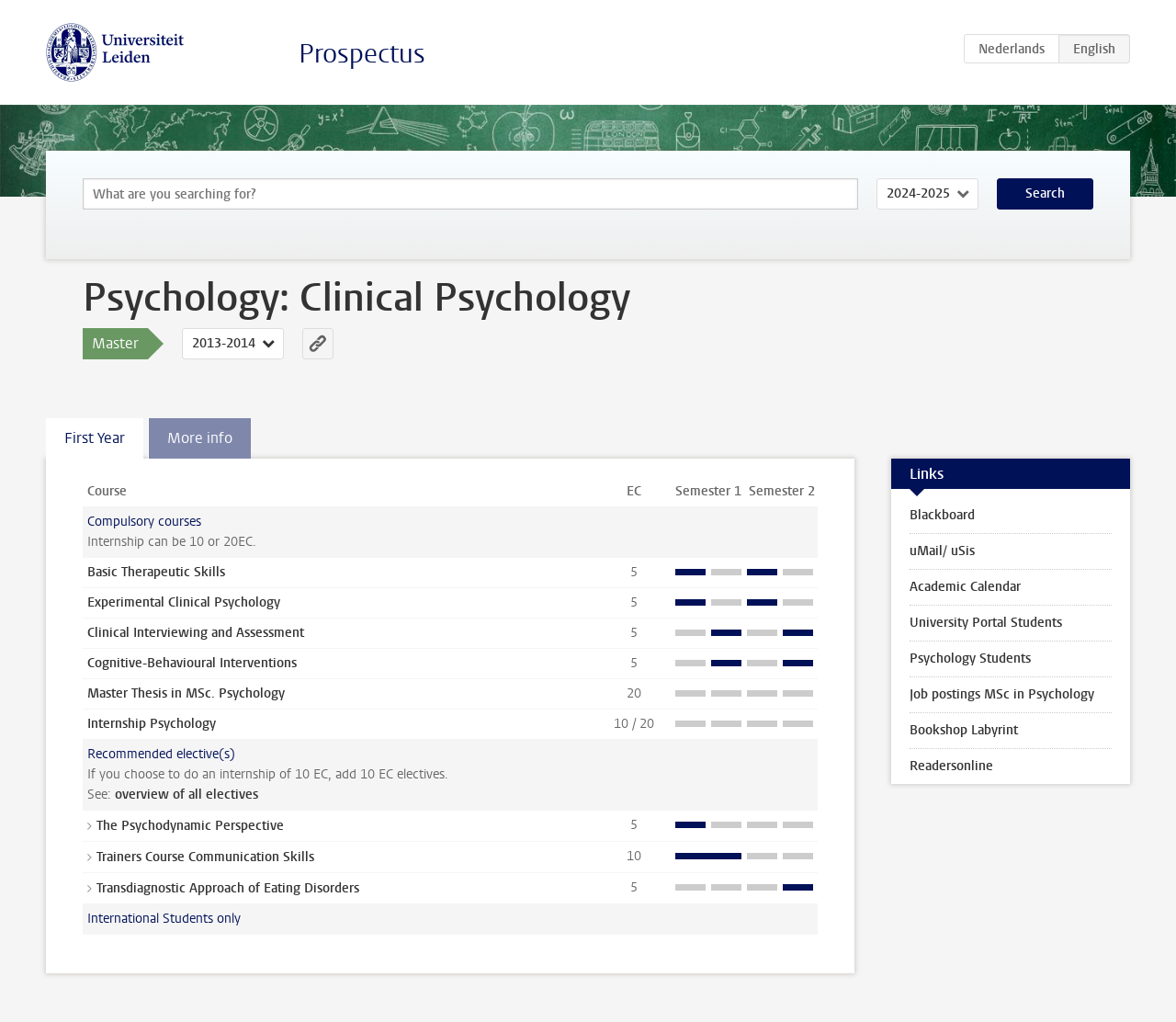Please find the bounding box coordinates of the element that needs to be clicked to perform the following instruction: "View more information about the course Basic Therapeutic Skills". The bounding box coordinates should be four float numbers between 0 and 1, represented as [left, top, right, bottom].

[0.074, 0.551, 0.191, 0.568]